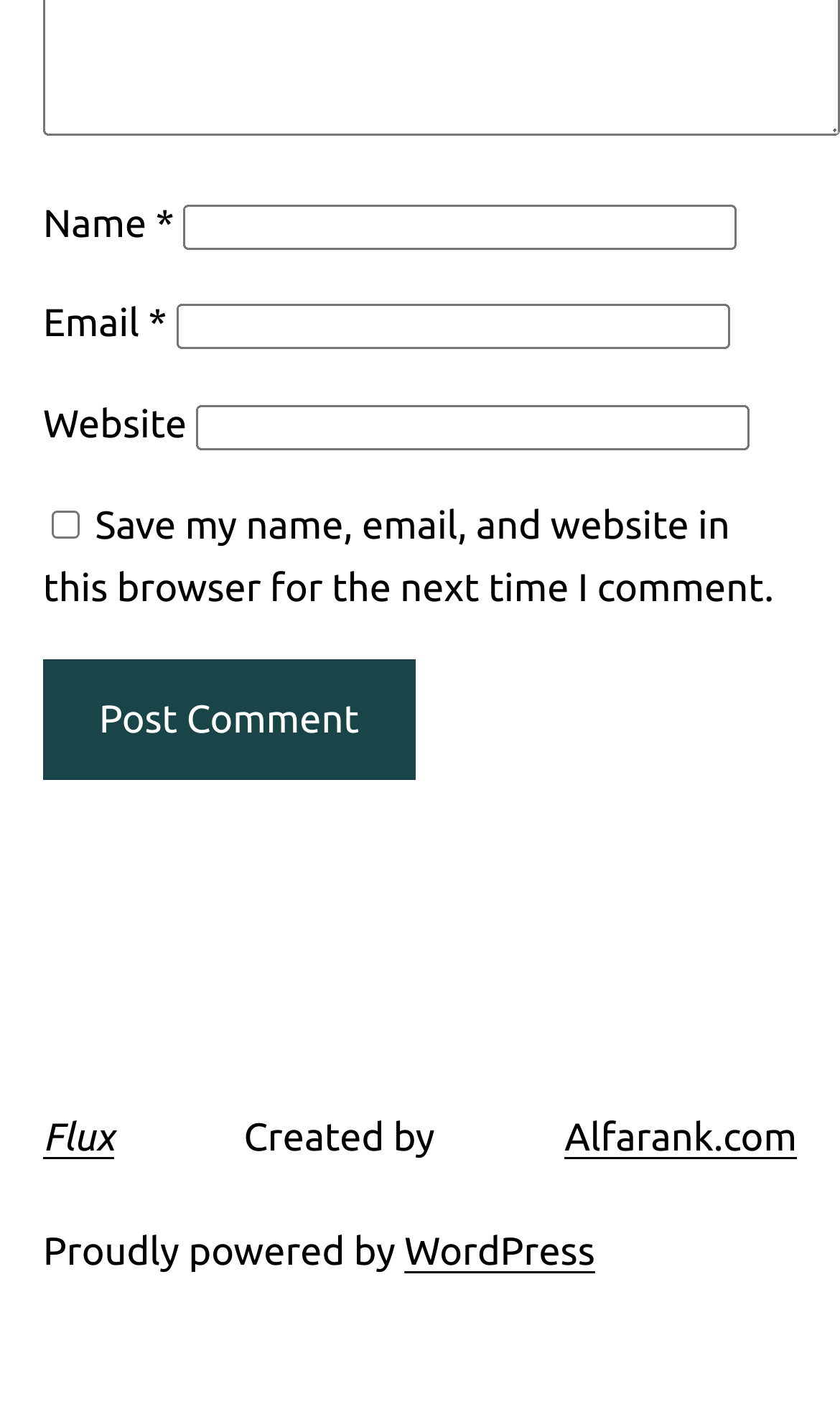Please determine the bounding box coordinates of the element's region to click in order to carry out the following instruction: "Enter your name". The coordinates should be four float numbers between 0 and 1, i.e., [left, top, right, bottom].

[0.218, 0.143, 0.877, 0.175]